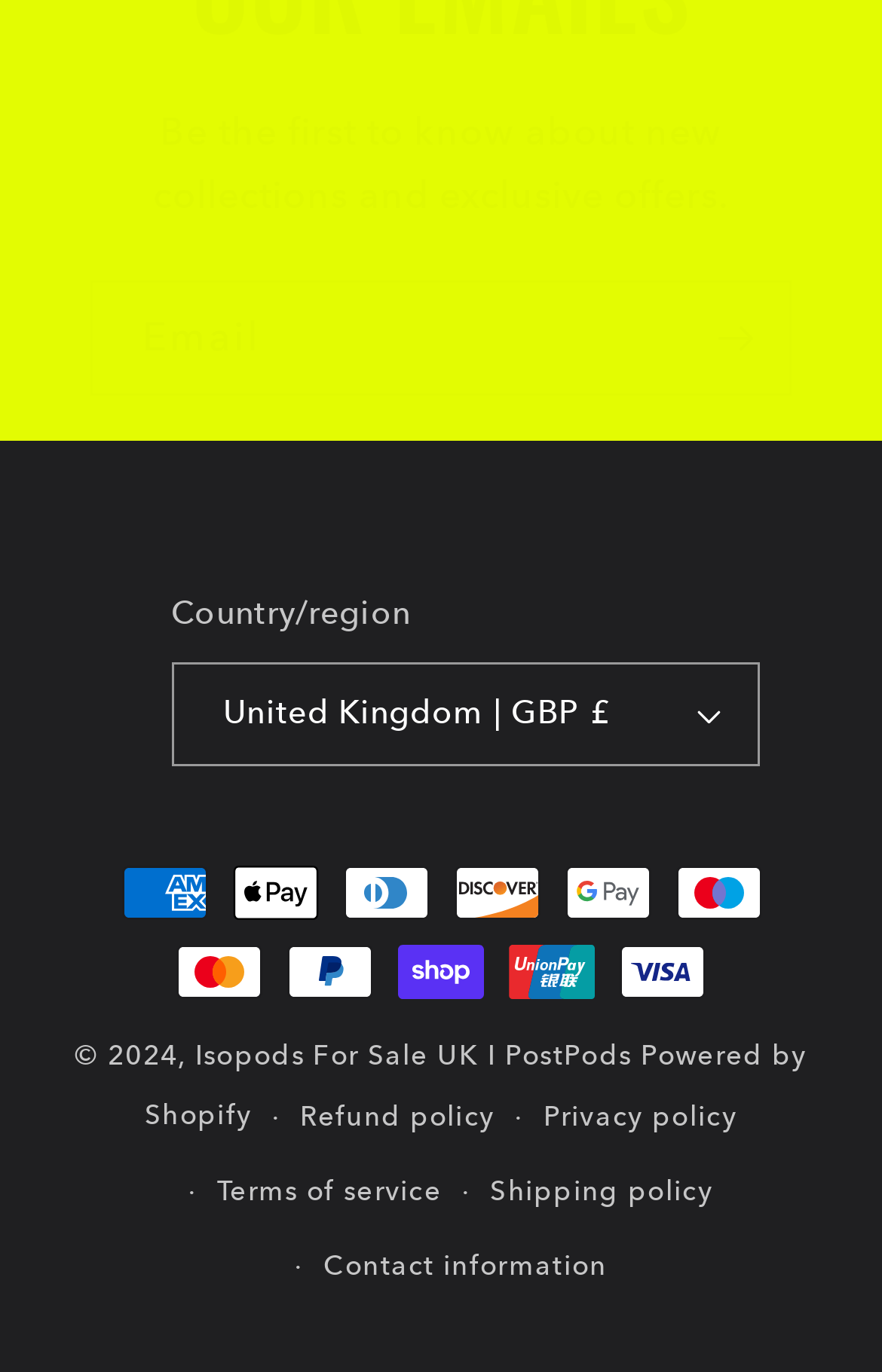Given the element description, predict the bounding box coordinates in the format (top-left x, top-left y, bottom-right x, bottom-right y). Make sure all values are between 0 and 1. Here is the element description: Powered by Shopify

[0.164, 0.758, 0.915, 0.825]